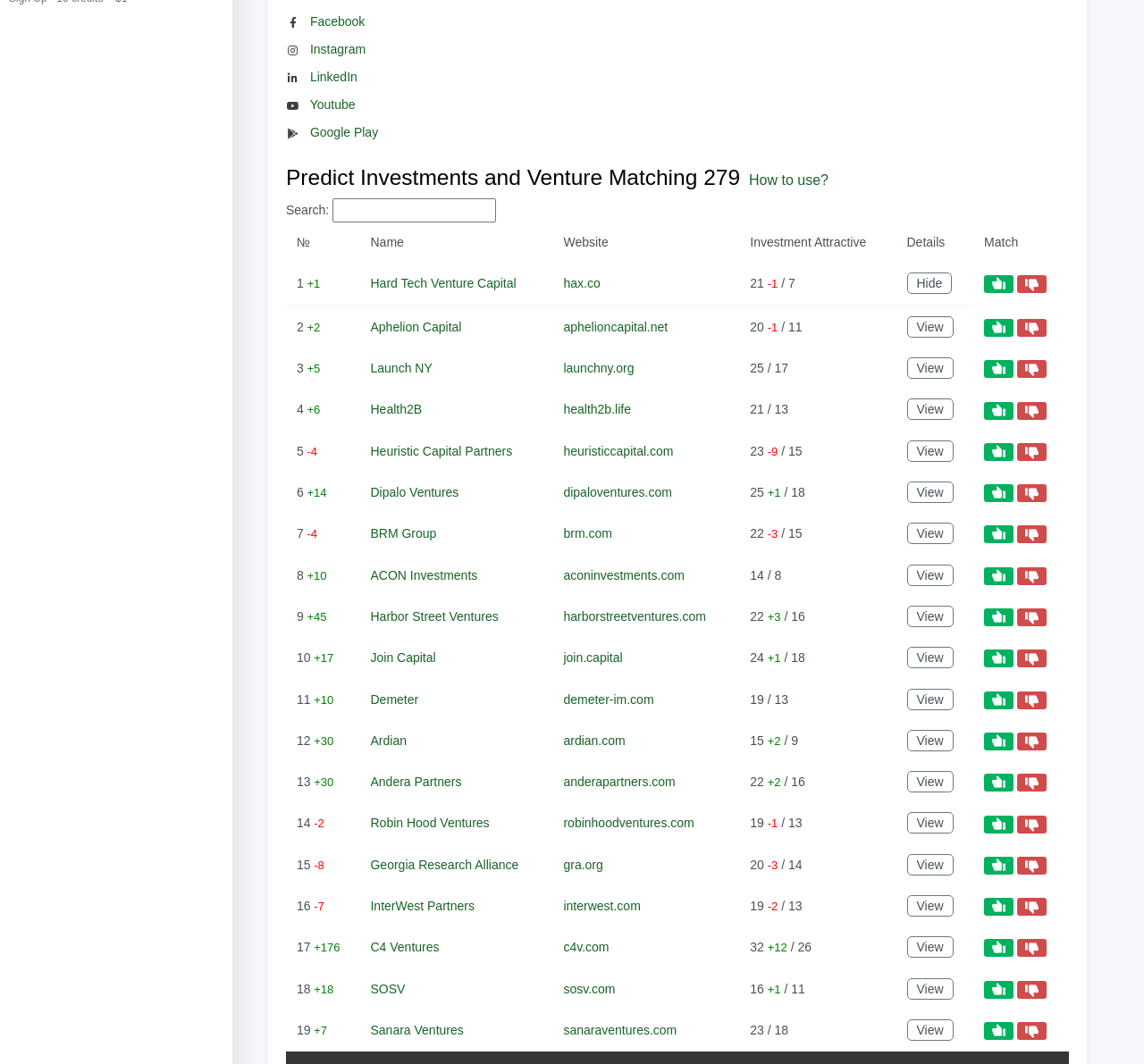Provide the bounding box coordinates of the UI element that matches the description: "Google Play".

[0.271, 0.118, 0.331, 0.131]